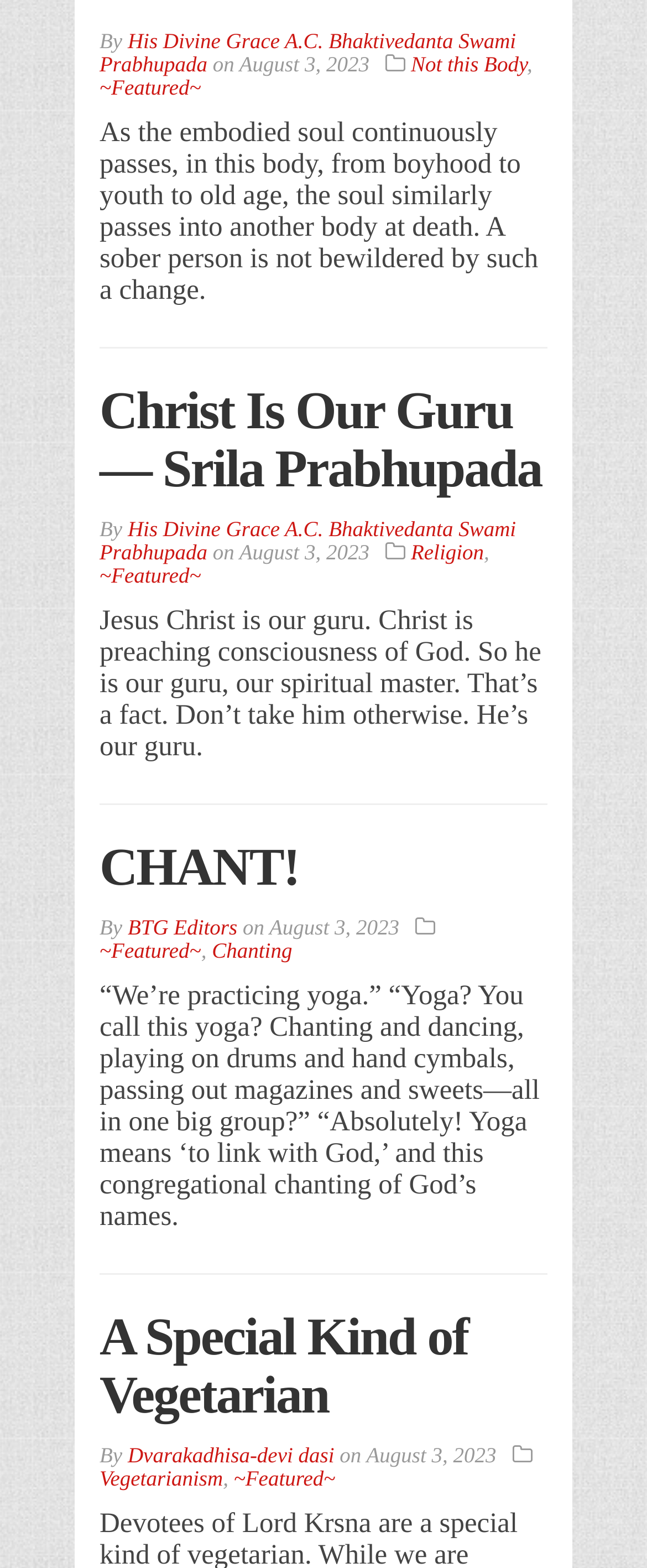Pinpoint the bounding box coordinates of the element you need to click to execute the following instruction: "View the article 'A Special Kind of Vegetarian' by Dvarakadhisa-devi dasi". The bounding box should be represented by four float numbers between 0 and 1, in the format [left, top, right, bottom].

[0.154, 0.833, 0.723, 0.909]